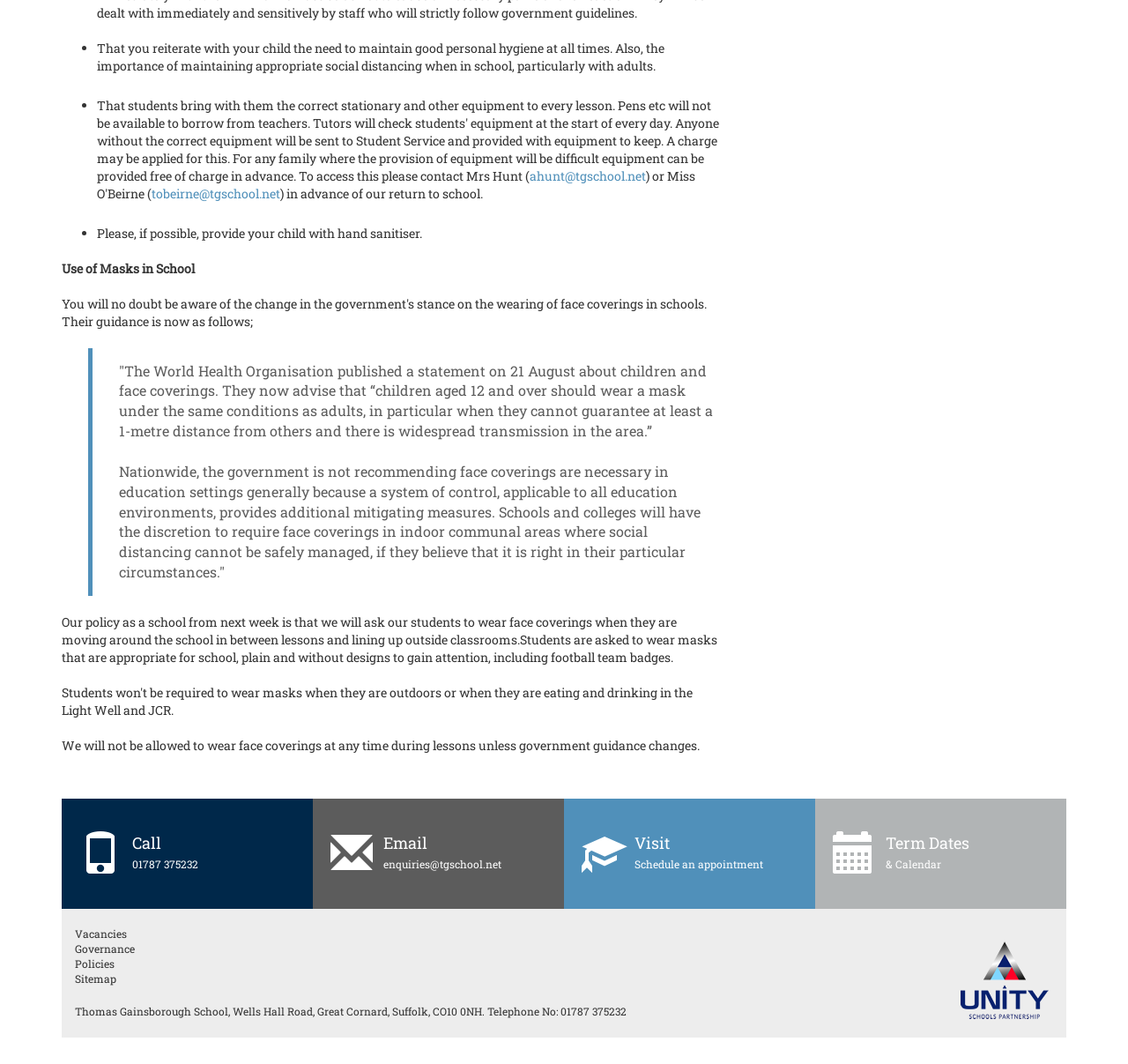Find the bounding box coordinates of the element I should click to carry out the following instruction: "Contact ahunt@tgschool.net".

[0.47, 0.157, 0.573, 0.173]